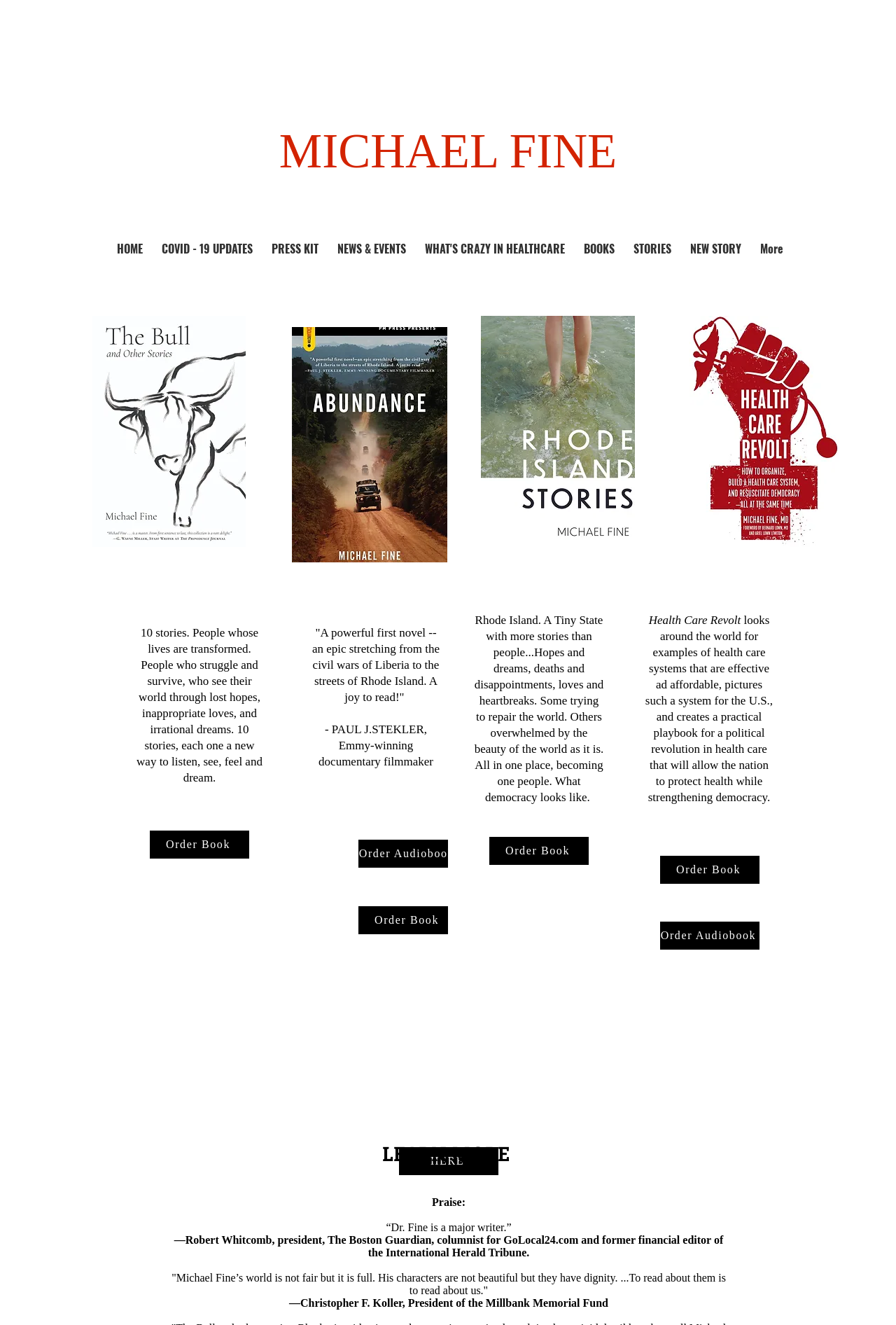Please locate the bounding box coordinates for the element that should be clicked to achieve the following instruction: "Order the book". Ensure the coordinates are given as four float numbers between 0 and 1, i.e., [left, top, right, bottom].

[0.167, 0.627, 0.278, 0.648]